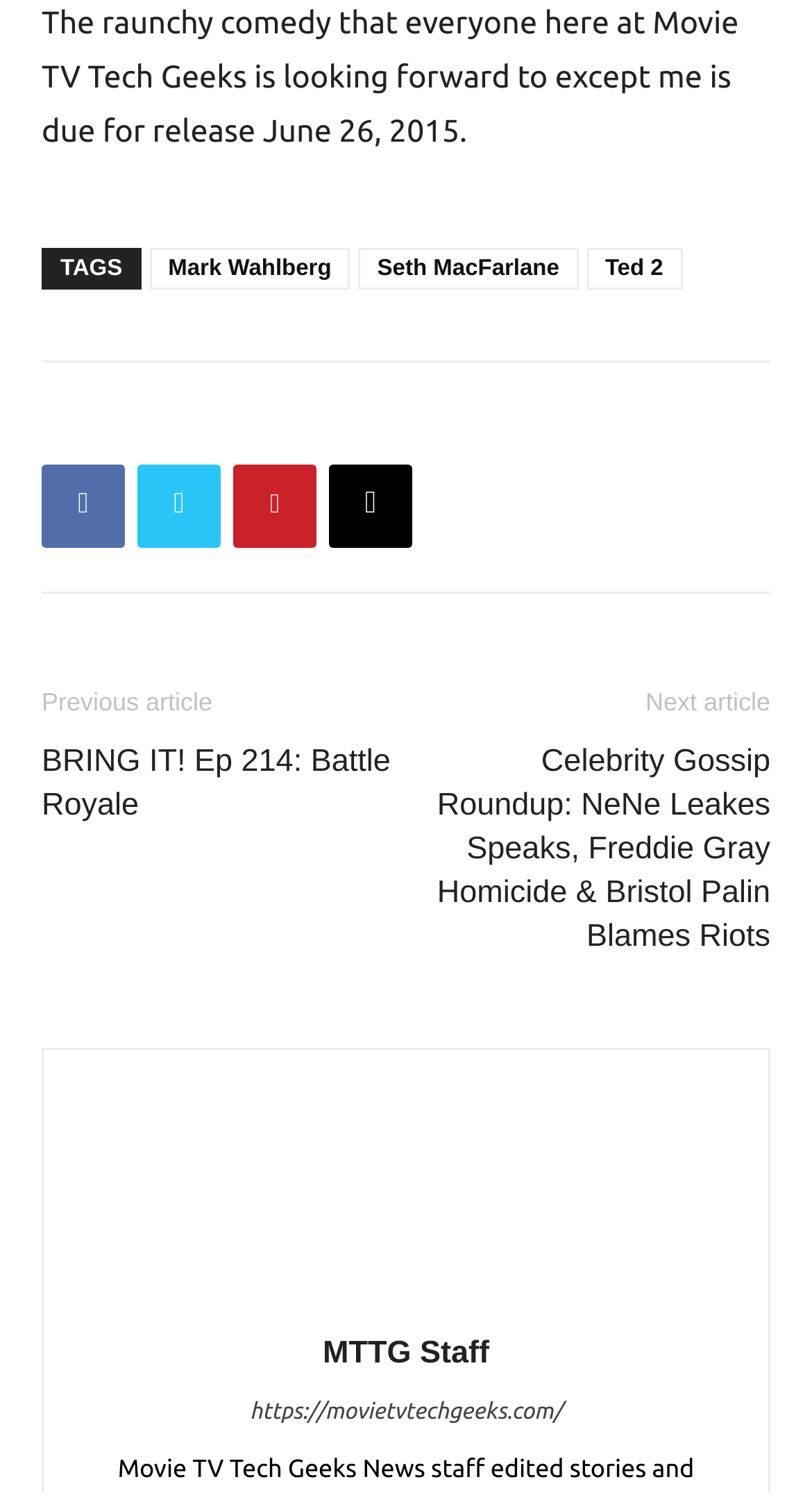Determine the coordinates of the bounding box that should be clicked to complete the instruction: "Read the article about Ted 2". The coordinates should be represented by four float numbers between 0 and 1: [left, top, right, bottom].

[0.722, 0.165, 0.84, 0.193]